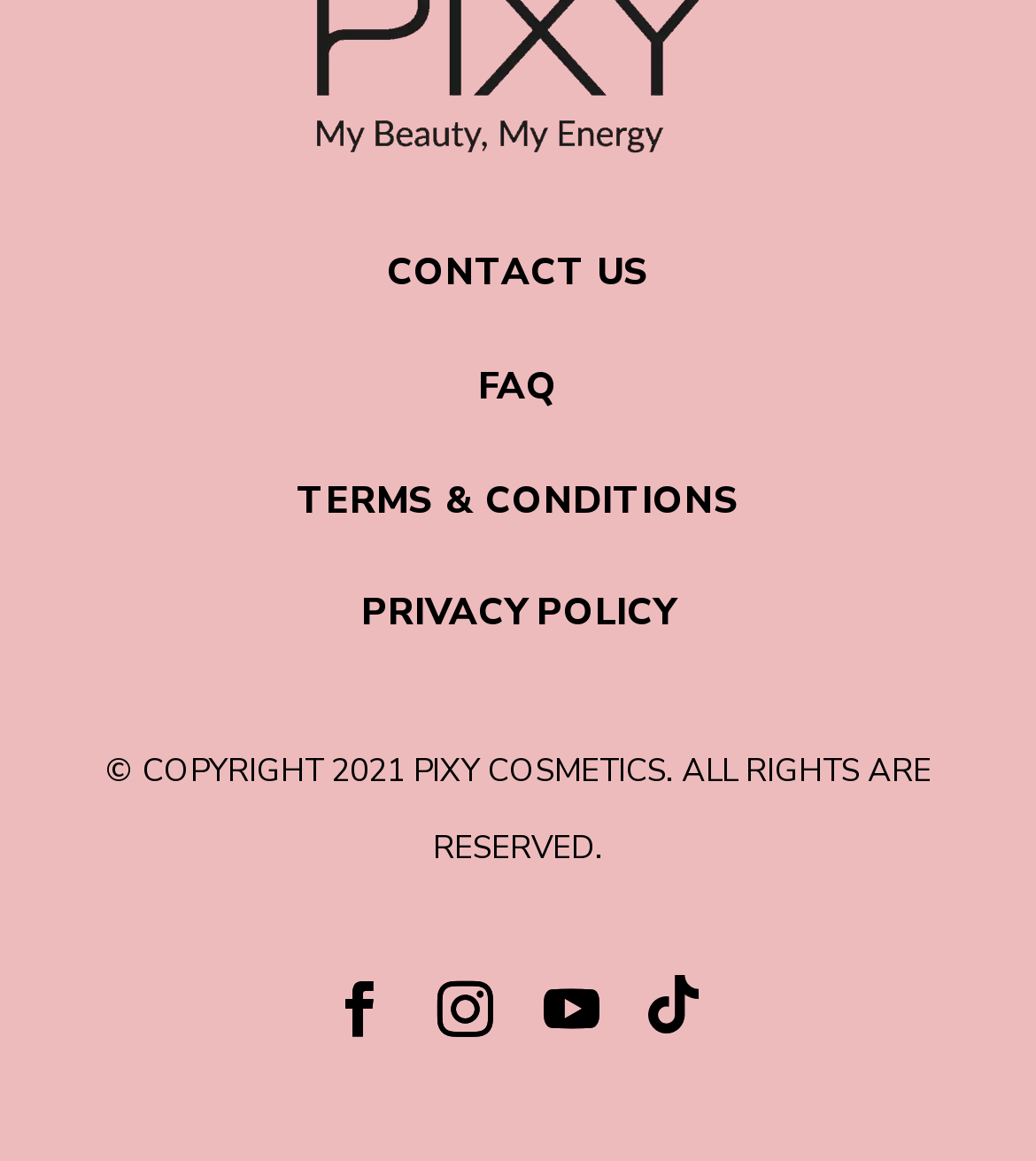How many social media links are available?
Look at the image and respond with a one-word or short-phrase answer.

3